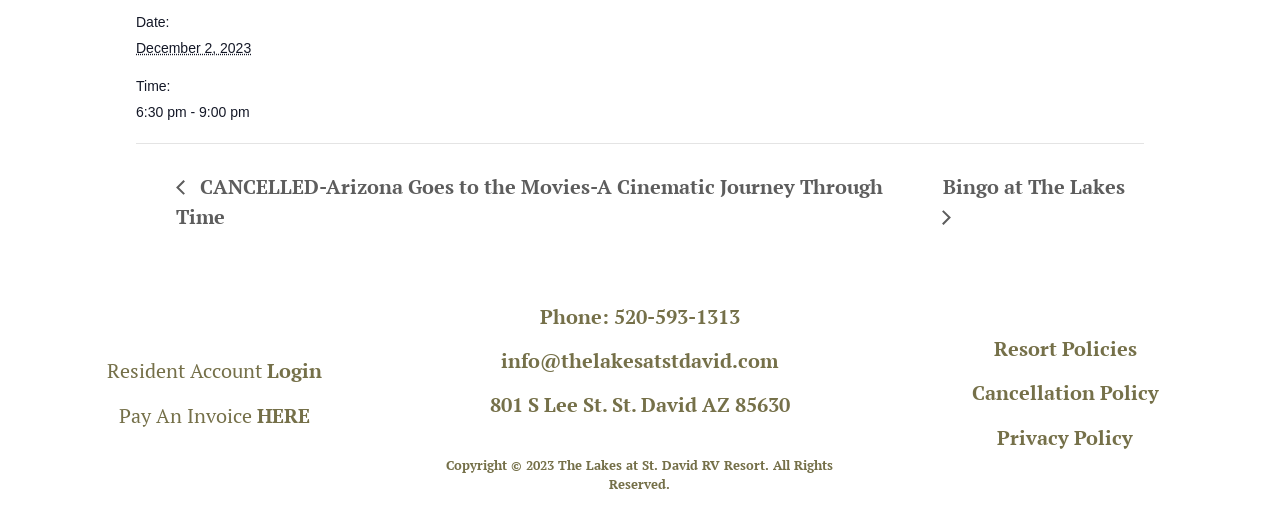Locate the bounding box coordinates of the area you need to click to fulfill this instruction: 'check the notice board'. The coordinates must be in the form of four float numbers ranging from 0 to 1: [left, top, right, bottom].

None